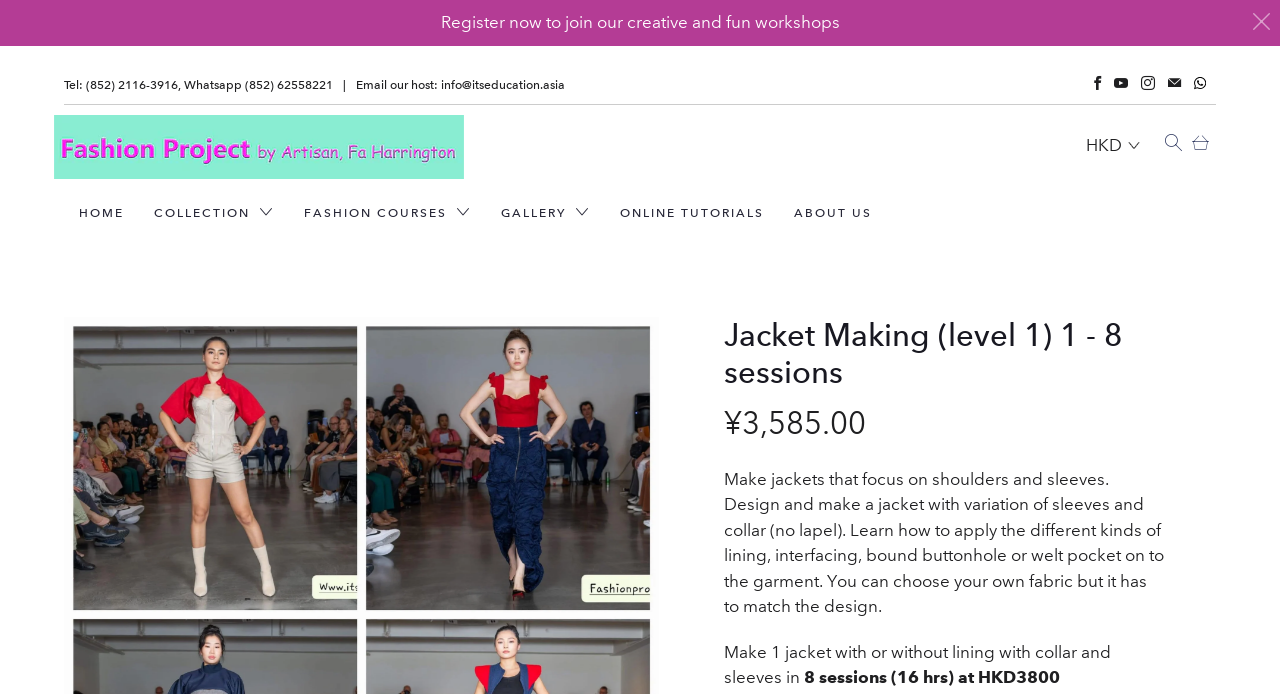How many sessions are included in the jacket making course?
Could you please answer the question thoroughly and with as much detail as possible?

I found the number of sessions included in the jacket making course by reading the static text element that describes the course details, which mentions 8 sessions.